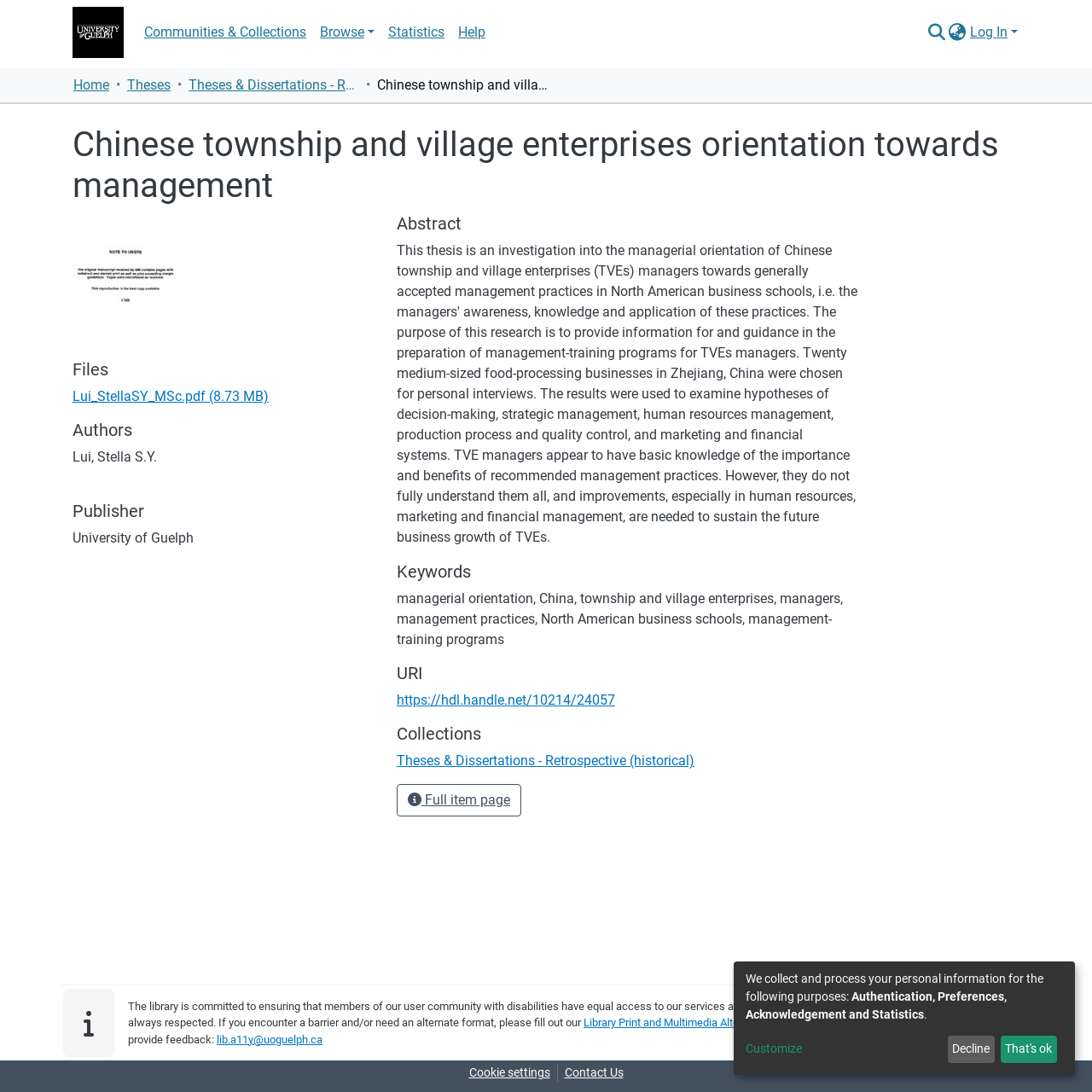Can you specify the bounding box coordinates for the region that should be clicked to fulfill this instruction: "Switch language".

[0.867, 0.02, 0.887, 0.039]